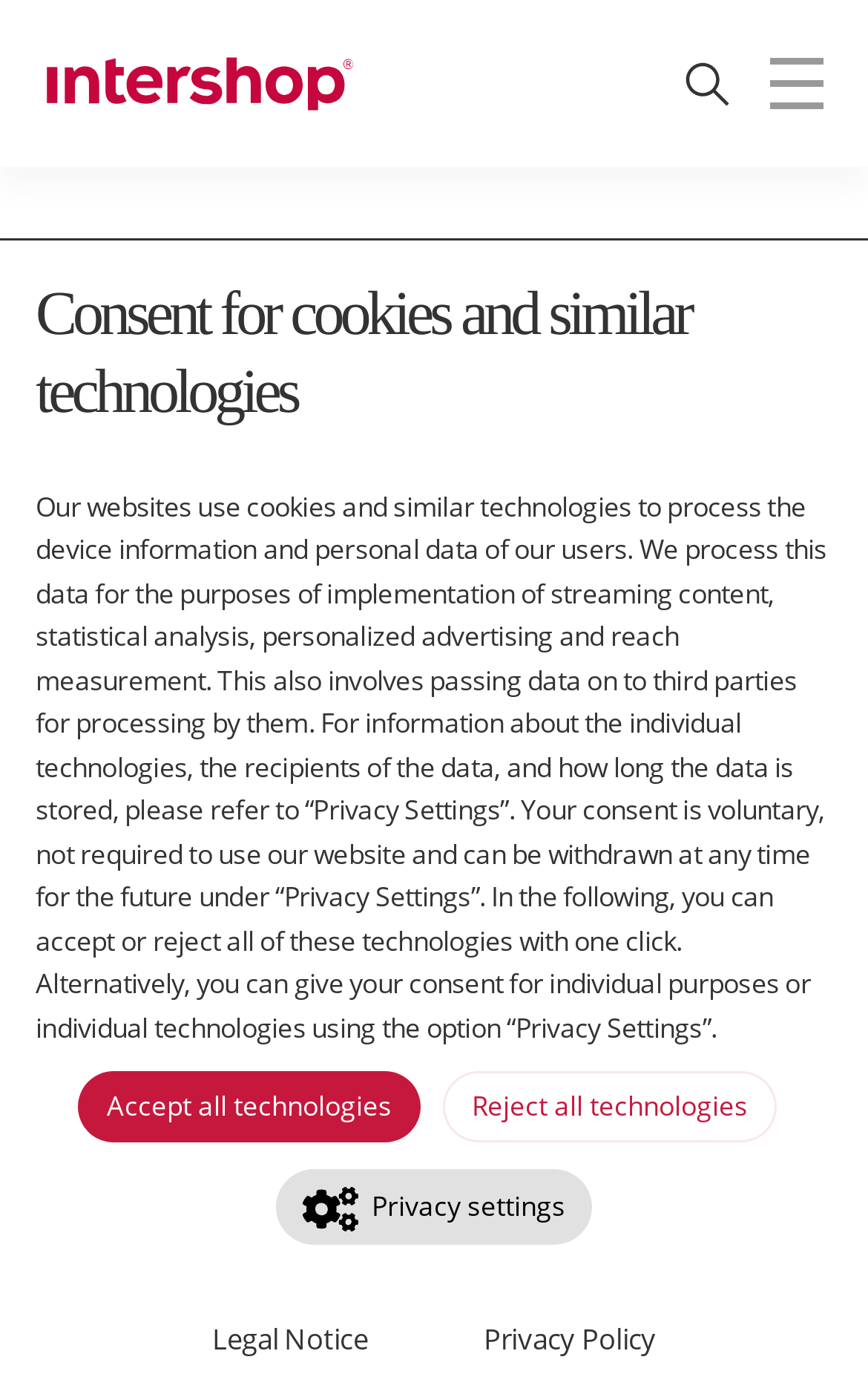What is the company behind the website?
Based on the screenshot, answer the question with a single word or phrase.

Intershop Communications AG